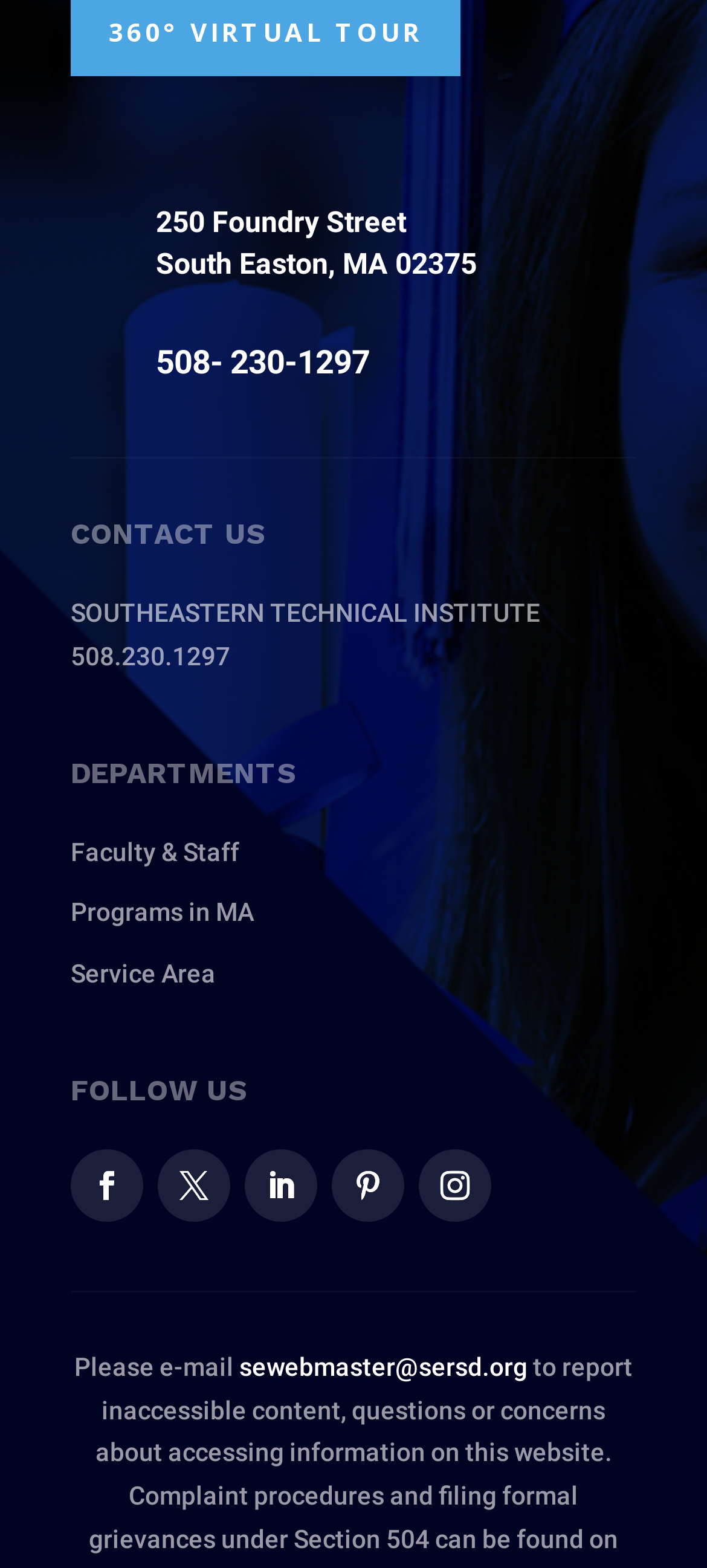Pinpoint the bounding box coordinates of the element that must be clicked to accomplish the following instruction: "go to Programs in MA page". The coordinates should be in the format of four float numbers between 0 and 1, i.e., [left, top, right, bottom].

[0.1, 0.573, 0.359, 0.591]